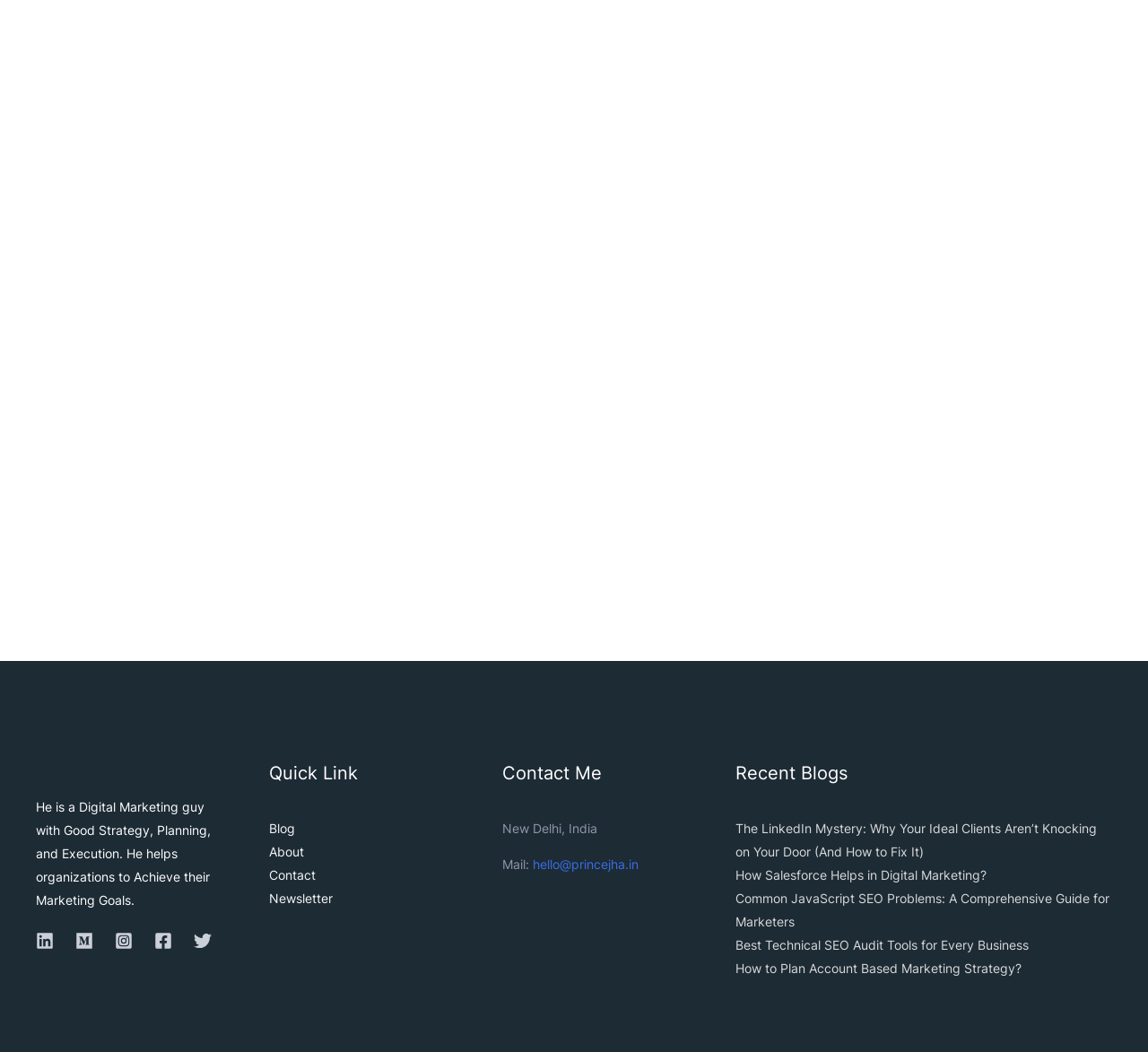What is the location mentioned in the Contact Me section?
Provide a short answer using one word or a brief phrase based on the image.

New Delhi, India